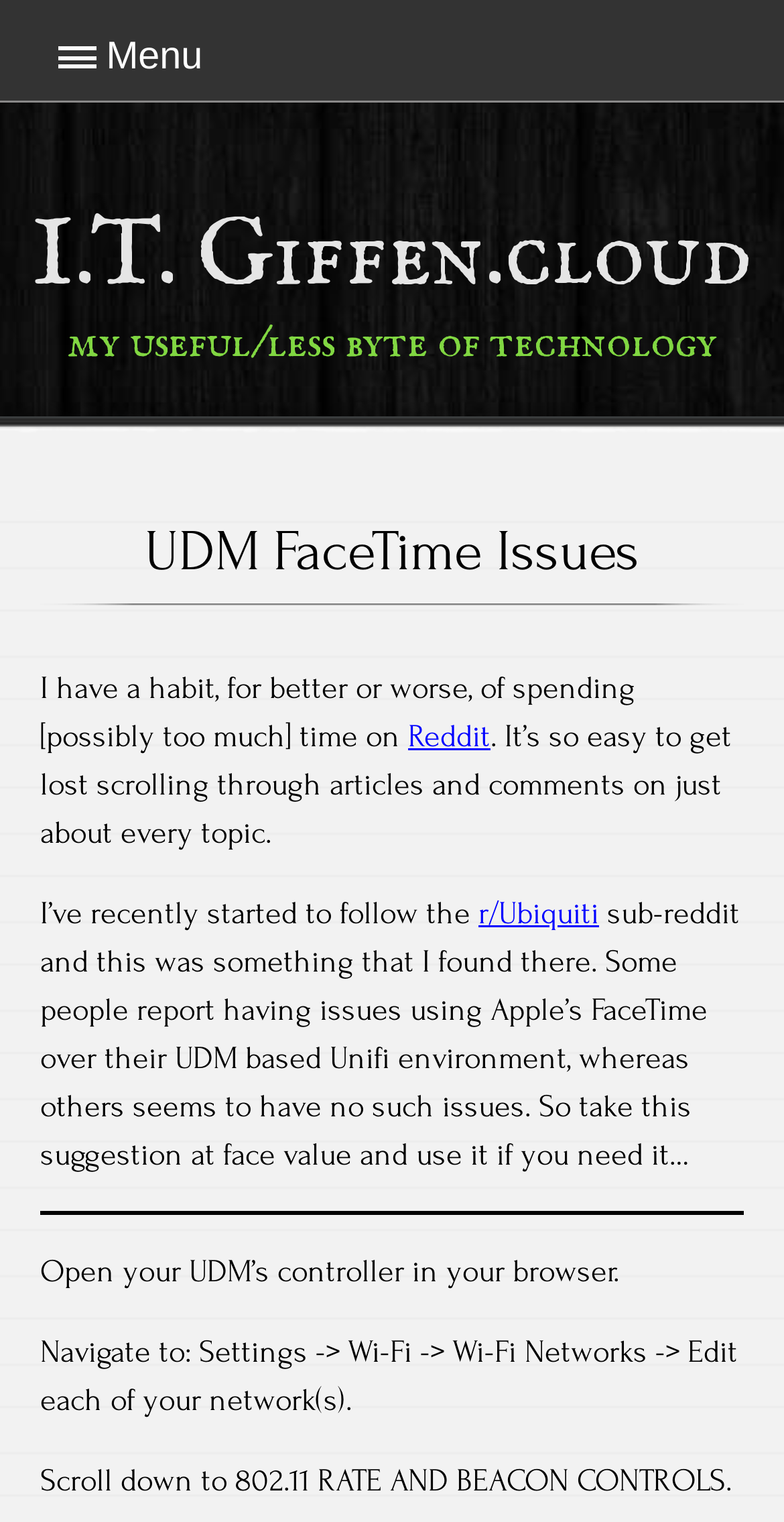What is the suggested solution to the UDM FaceTime issue?
Ensure your answer is thorough and detailed.

The webpage suggests opening the UDM's controller in a browser, navigating to Settings -> Wi-Fi -> Wi-Fi Networks, and editing each network to resolve the FaceTime issue.